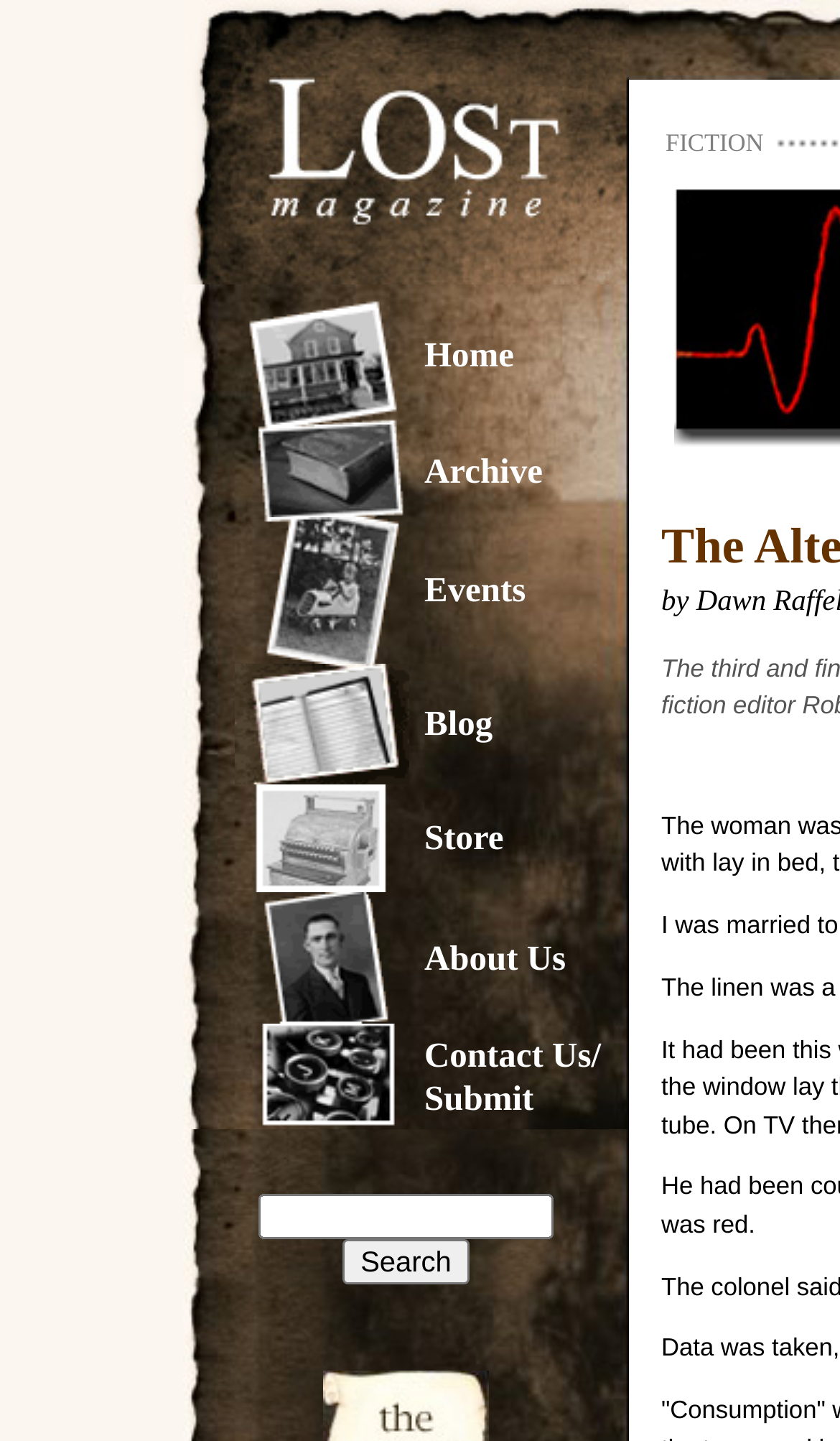Please identify the bounding box coordinates of the clickable area that will fulfill the following instruction: "Visit the Archive page". The coordinates should be in the format of four float numbers between 0 and 1, i.e., [left, top, right, bottom].

[0.279, 0.341, 0.487, 0.363]